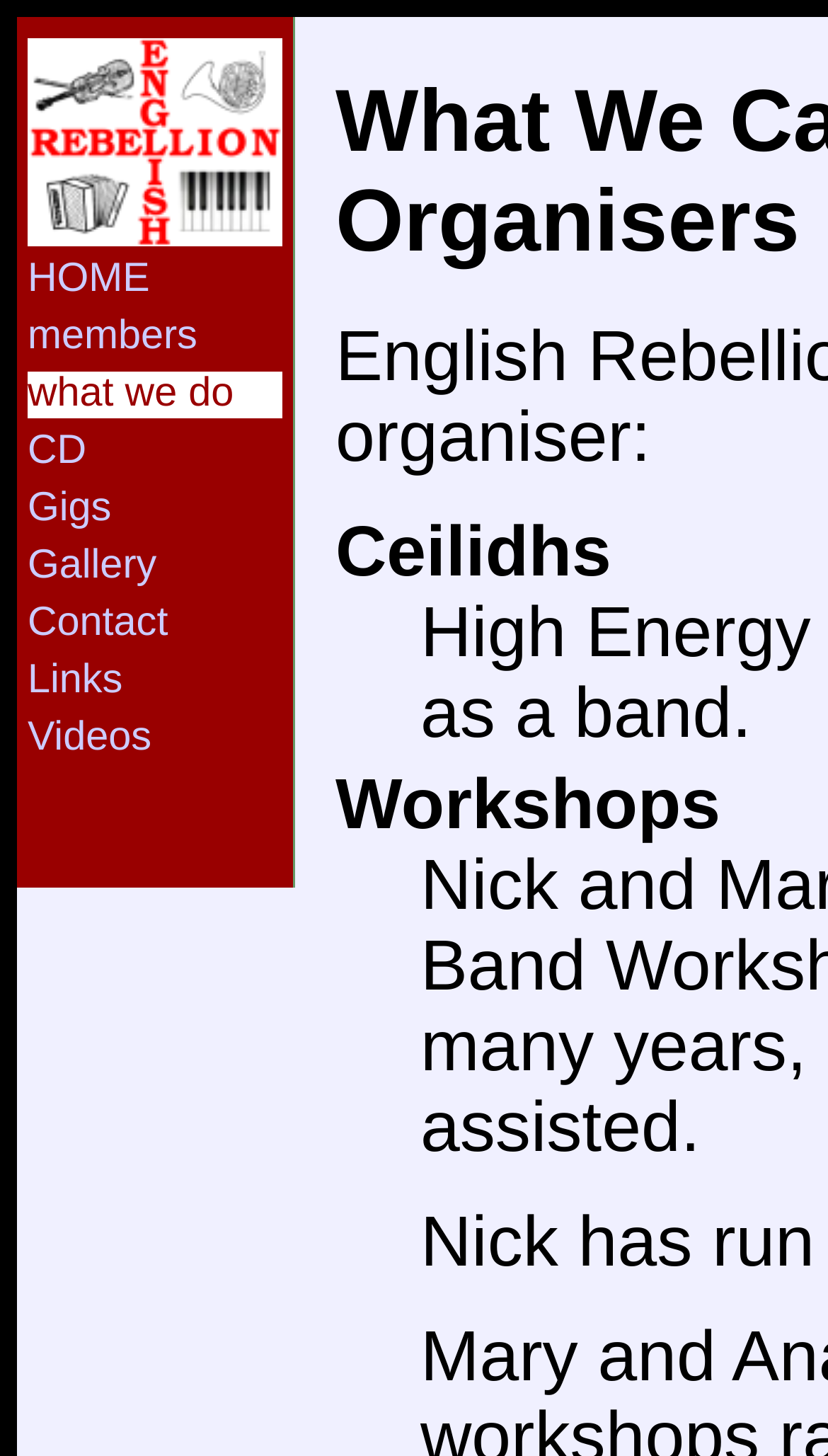Determine the bounding box of the UI component based on this description: "parent_node: HOME". The bounding box coordinates should be four float values between 0 and 1, i.e., [left, top, right, bottom].

[0.021, 0.026, 0.354, 0.169]